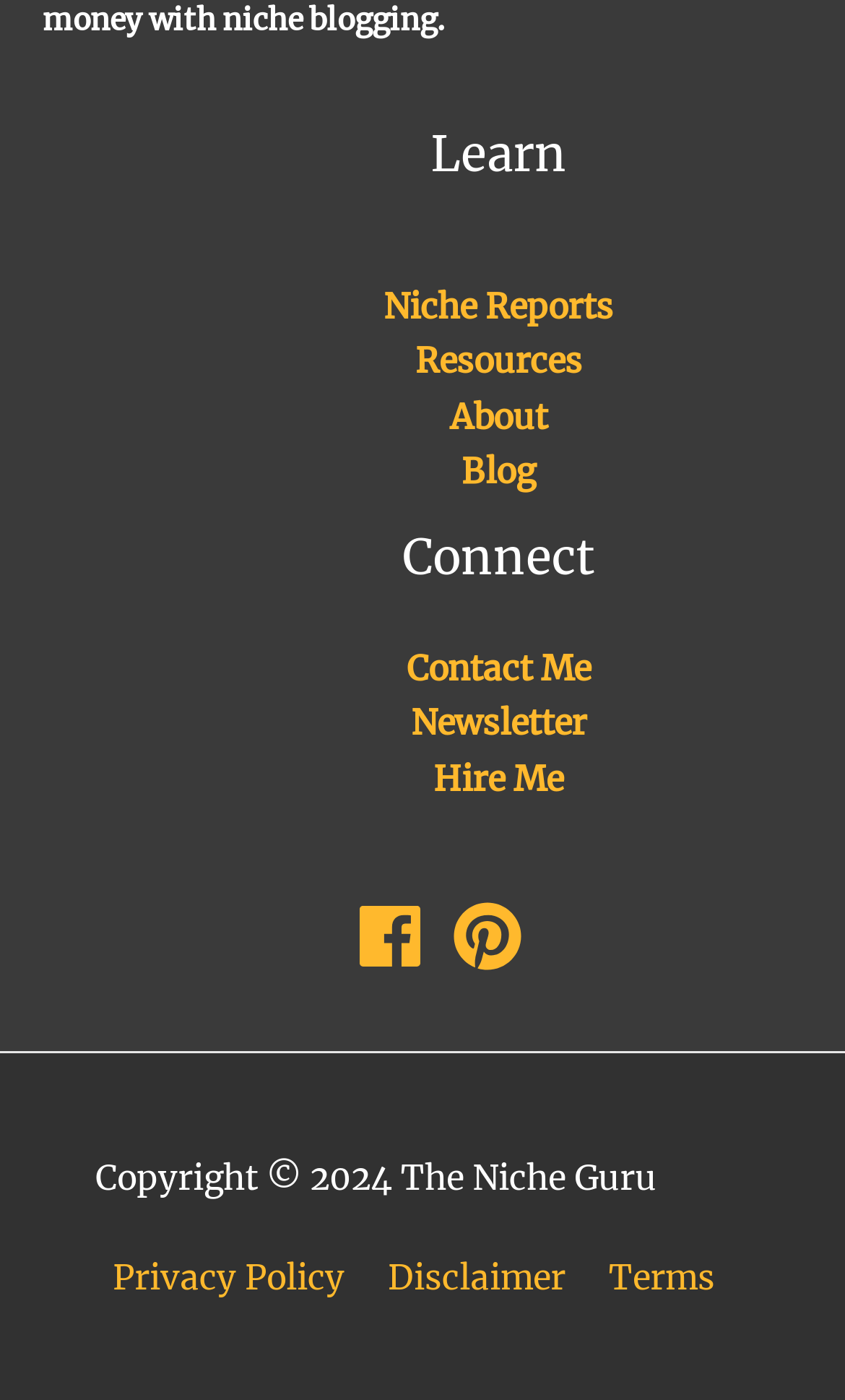Determine the bounding box coordinates (top-left x, top-left y, bottom-right x, bottom-right y) of the UI element described in the following text: Terms

[0.721, 0.898, 0.846, 0.927]